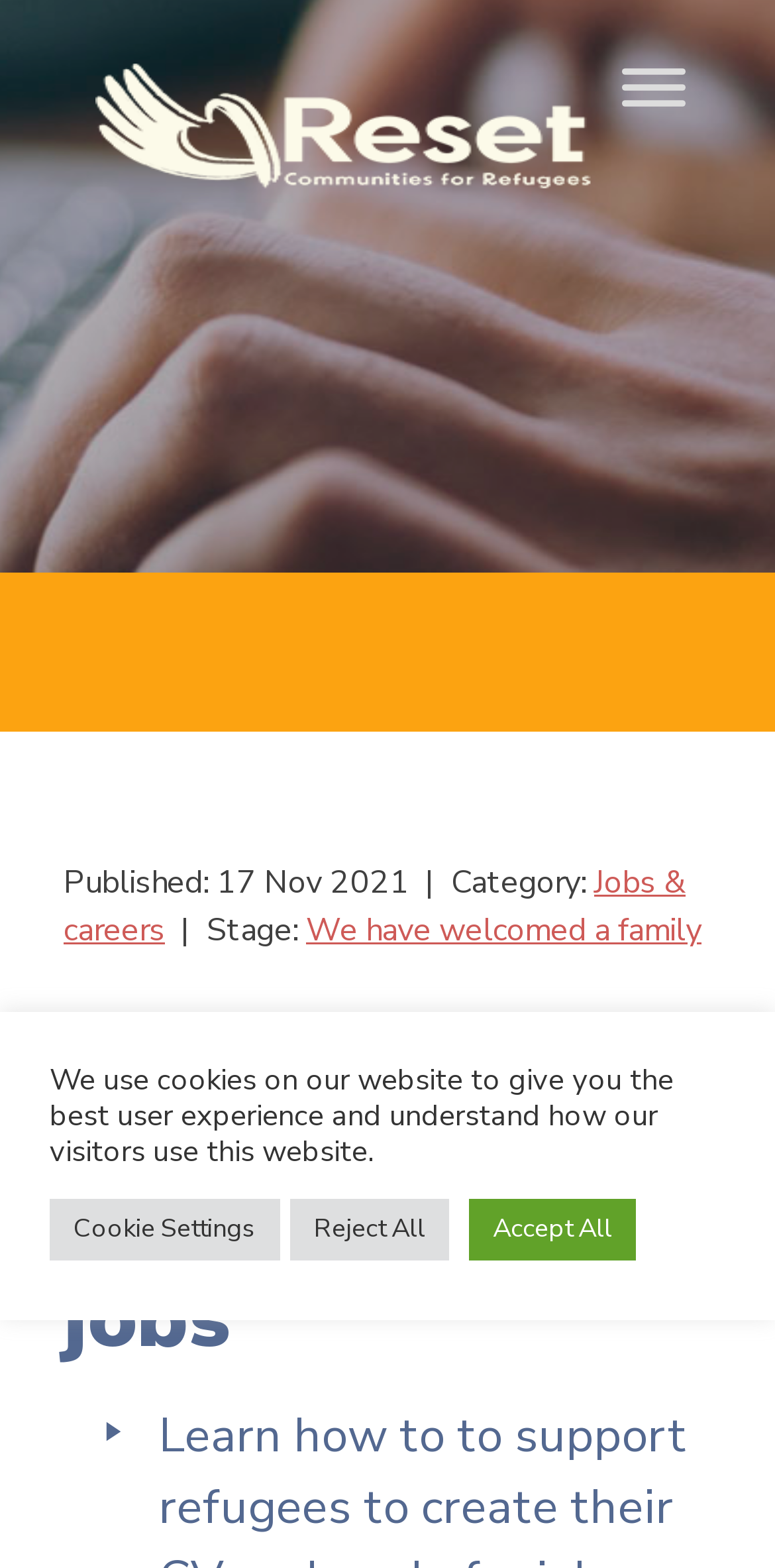What is the text above the cookie settings section?
Based on the image, answer the question with as much detail as possible.

I found the text above the cookie settings section by looking at the webpage structure and finding the heading element that comes before the cookie settings section, which says 'CV writing and applying for jobs'.